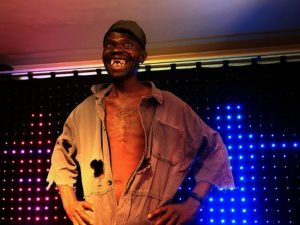Provide a brief response using a word or short phrase to this question:
What was the prize amount for winning the title?

$500